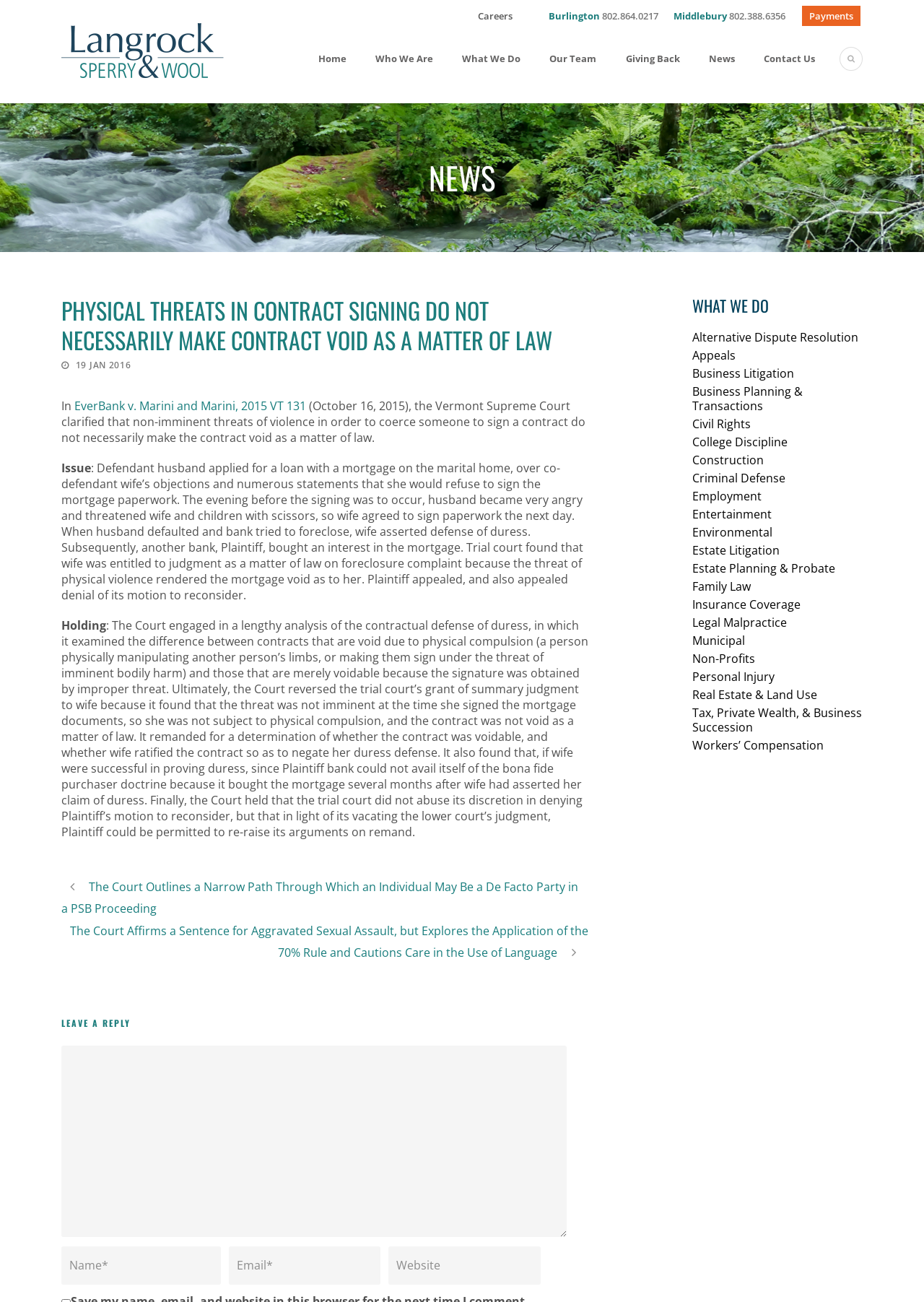Determine the bounding box coordinates for the clickable element to execute this instruction: "Click on EverBank v. Marini and Marini, 2015 VT 131". Provide the coordinates as four float numbers between 0 and 1, i.e., [left, top, right, bottom].

[0.08, 0.306, 0.331, 0.318]